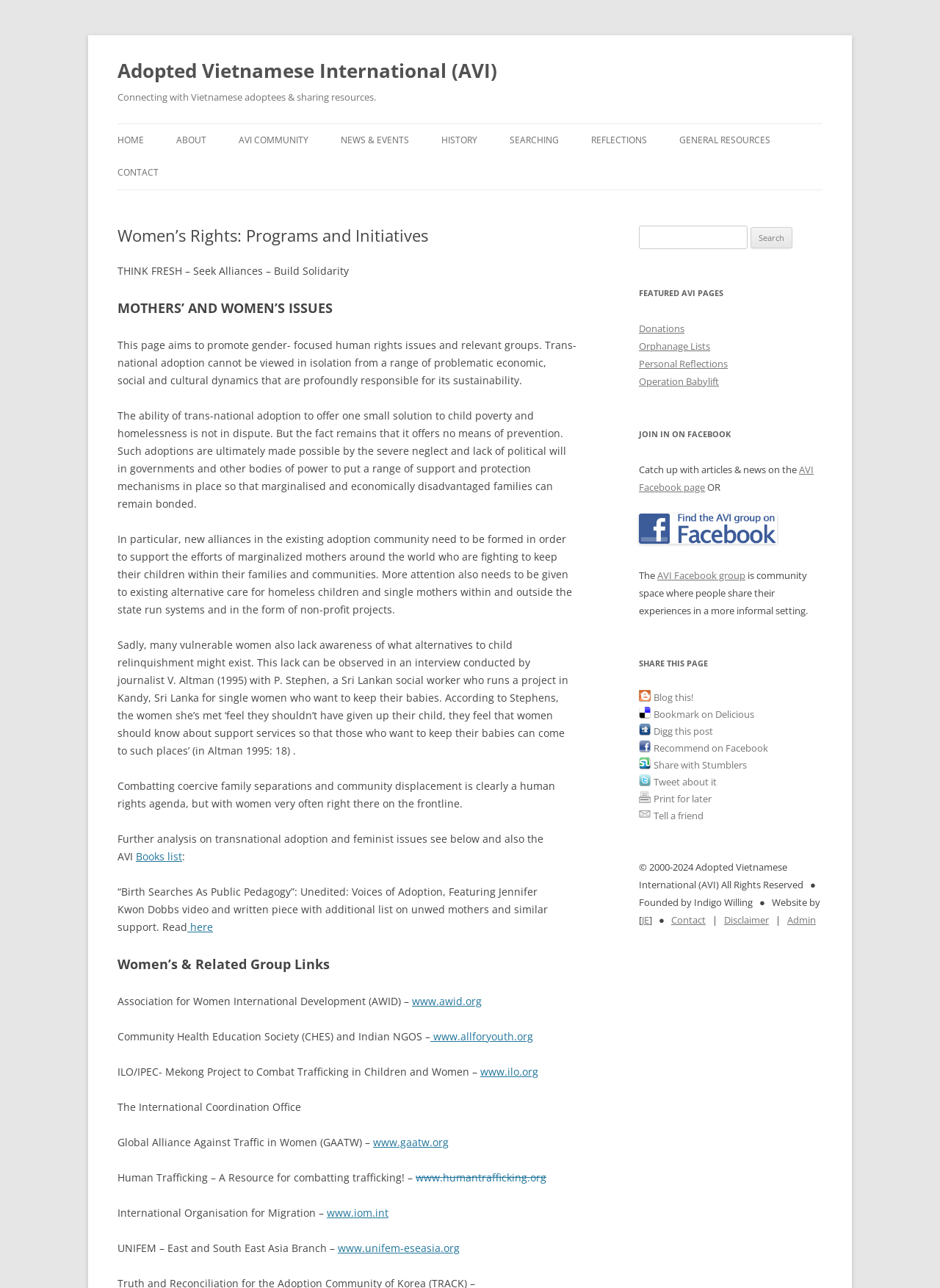Determine the bounding box coordinates of the region to click in order to accomplish the following instruction: "Visit the AVI COMMUNITY page". Provide the coordinates as four float numbers between 0 and 1, specifically [left, top, right, bottom].

[0.254, 0.096, 0.328, 0.122]